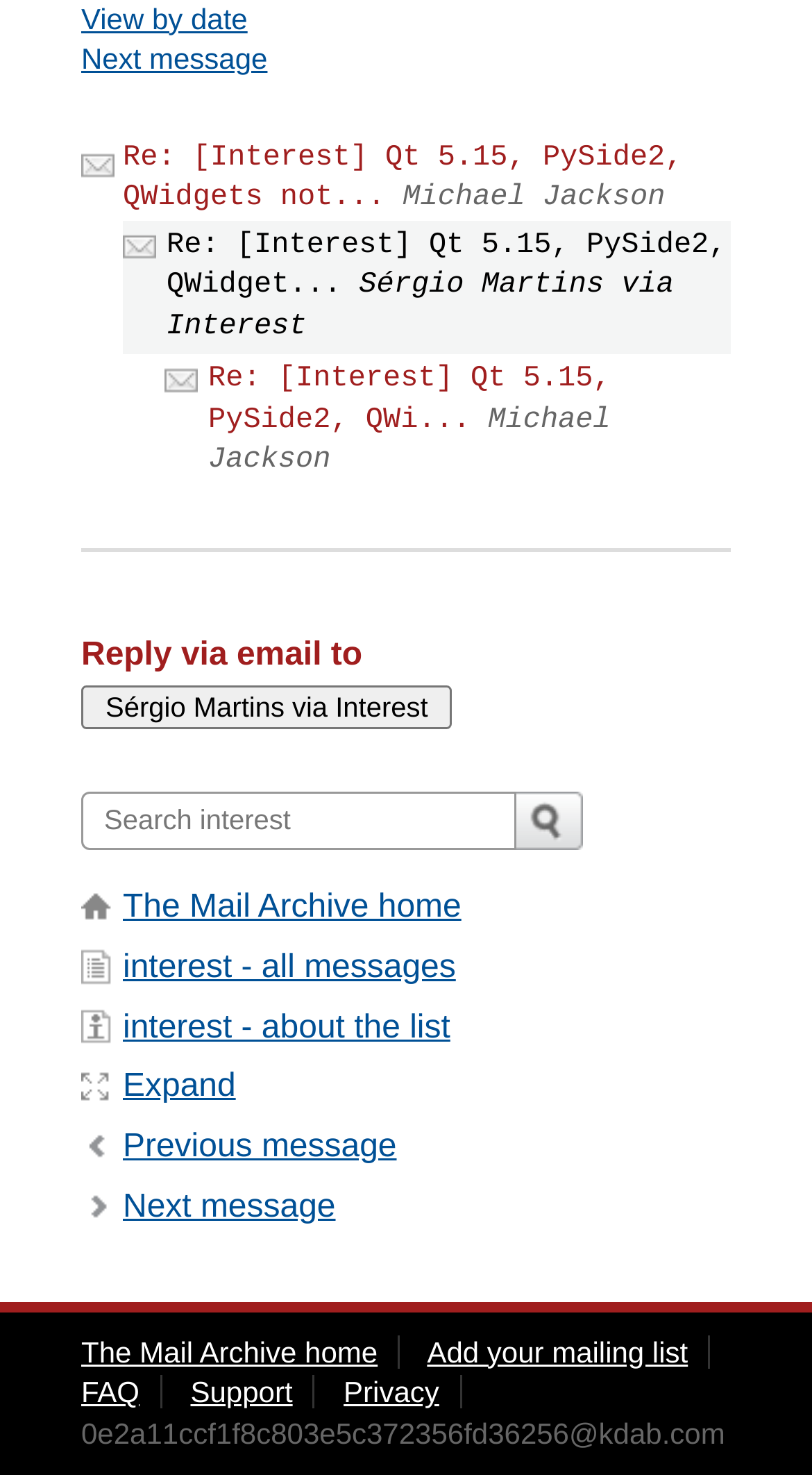Please specify the bounding box coordinates of the region to click in order to perform the following instruction: "Go to the Mail Archive home".

[0.151, 0.603, 0.568, 0.627]